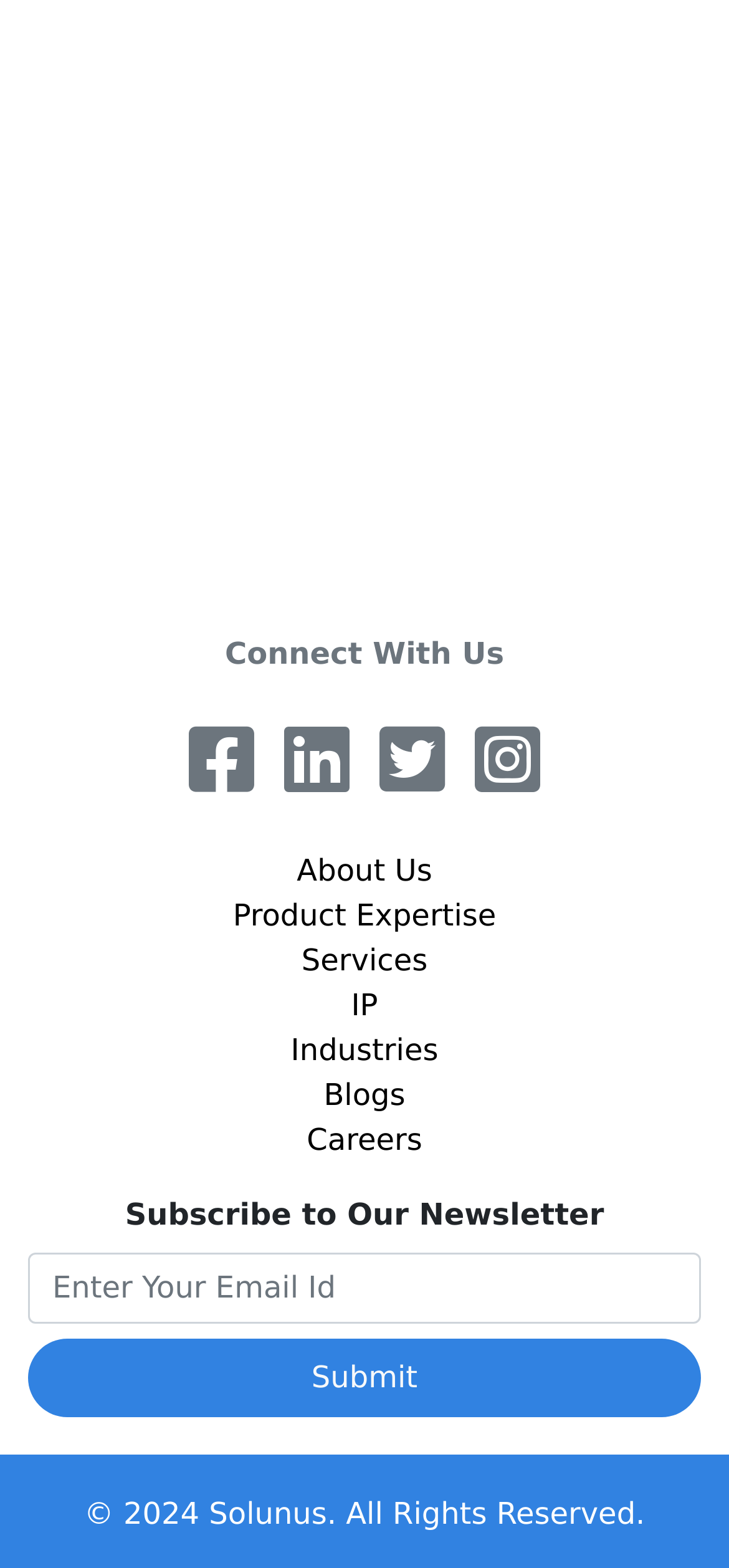Answer the following inquiry with a single word or phrase:
How many social media links are there?

4